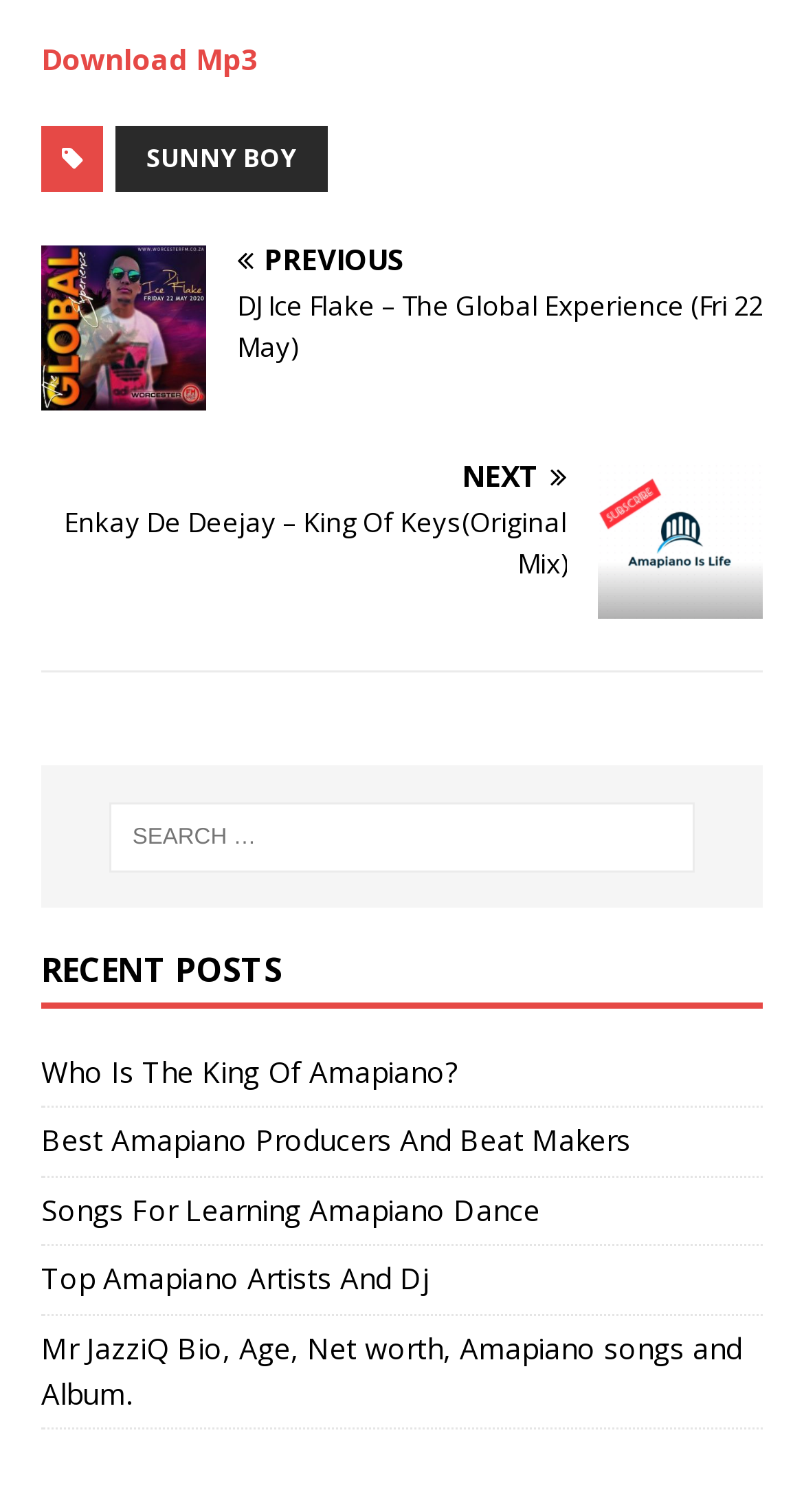Find the bounding box coordinates of the clickable element required to execute the following instruction: "Read the PRIVACY POLICY". Provide the coordinates as four float numbers between 0 and 1, i.e., [left, top, right, bottom].

None